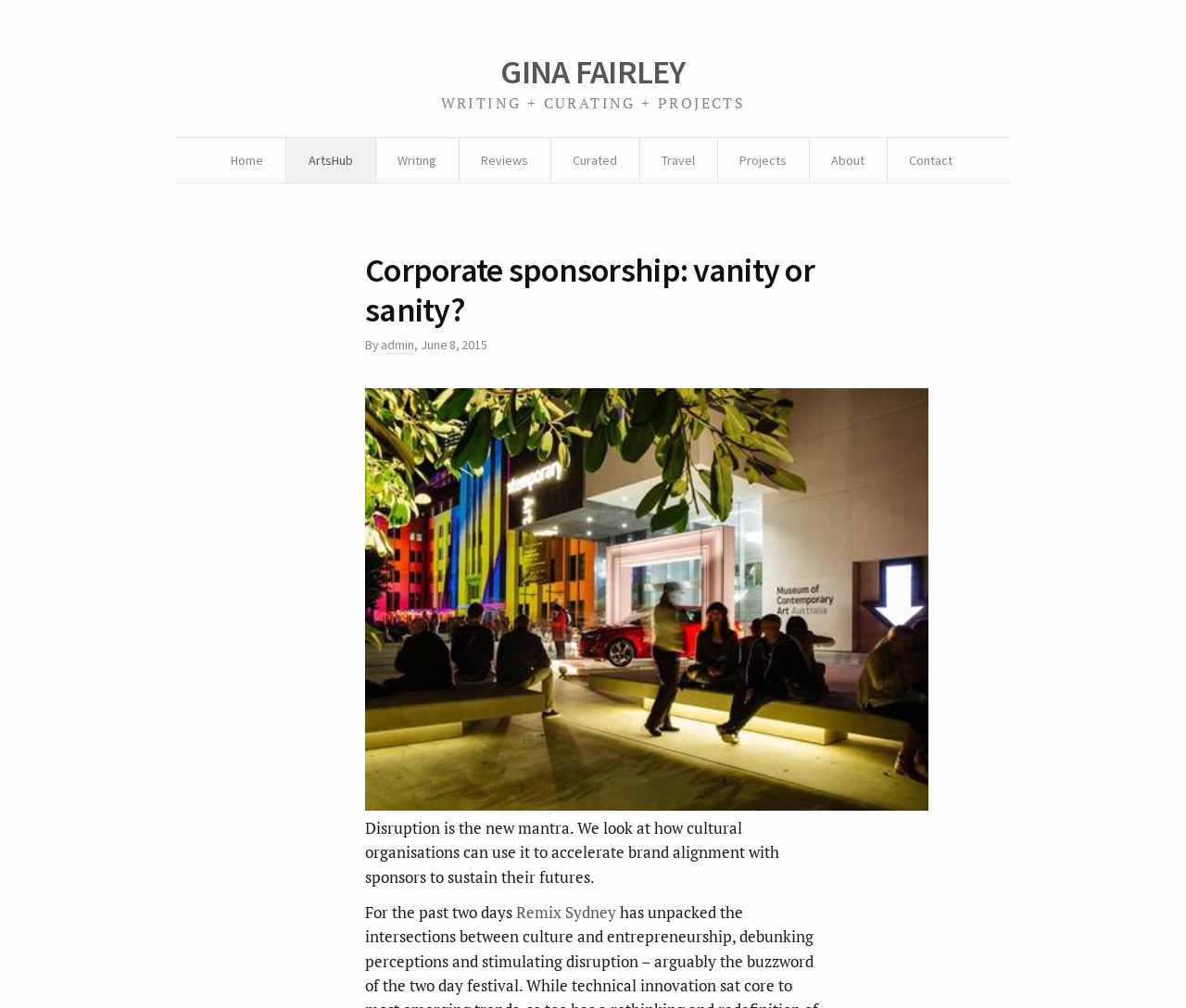Use a single word or phrase to answer the question: What is the topic of the article?

Corporate sponsorship